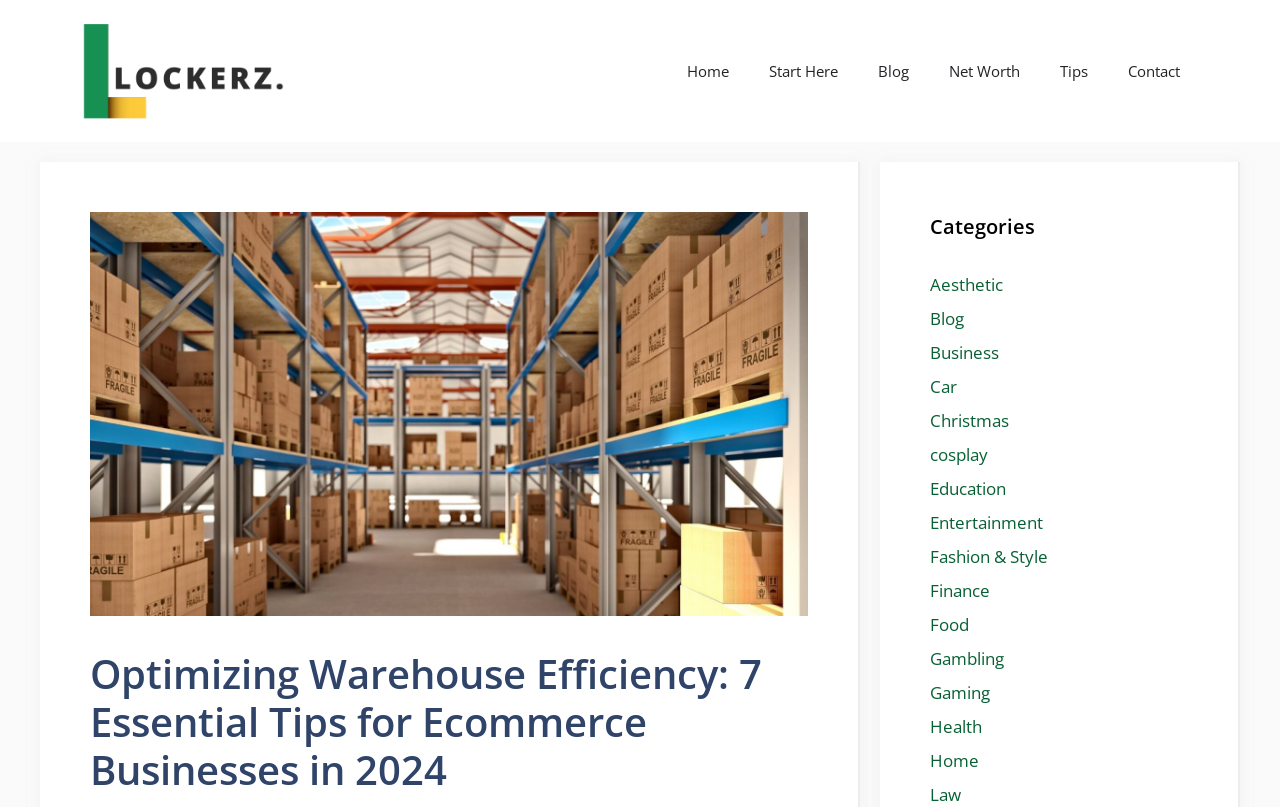How many categories are listed?
Using the picture, provide a one-word or short phrase answer.

17